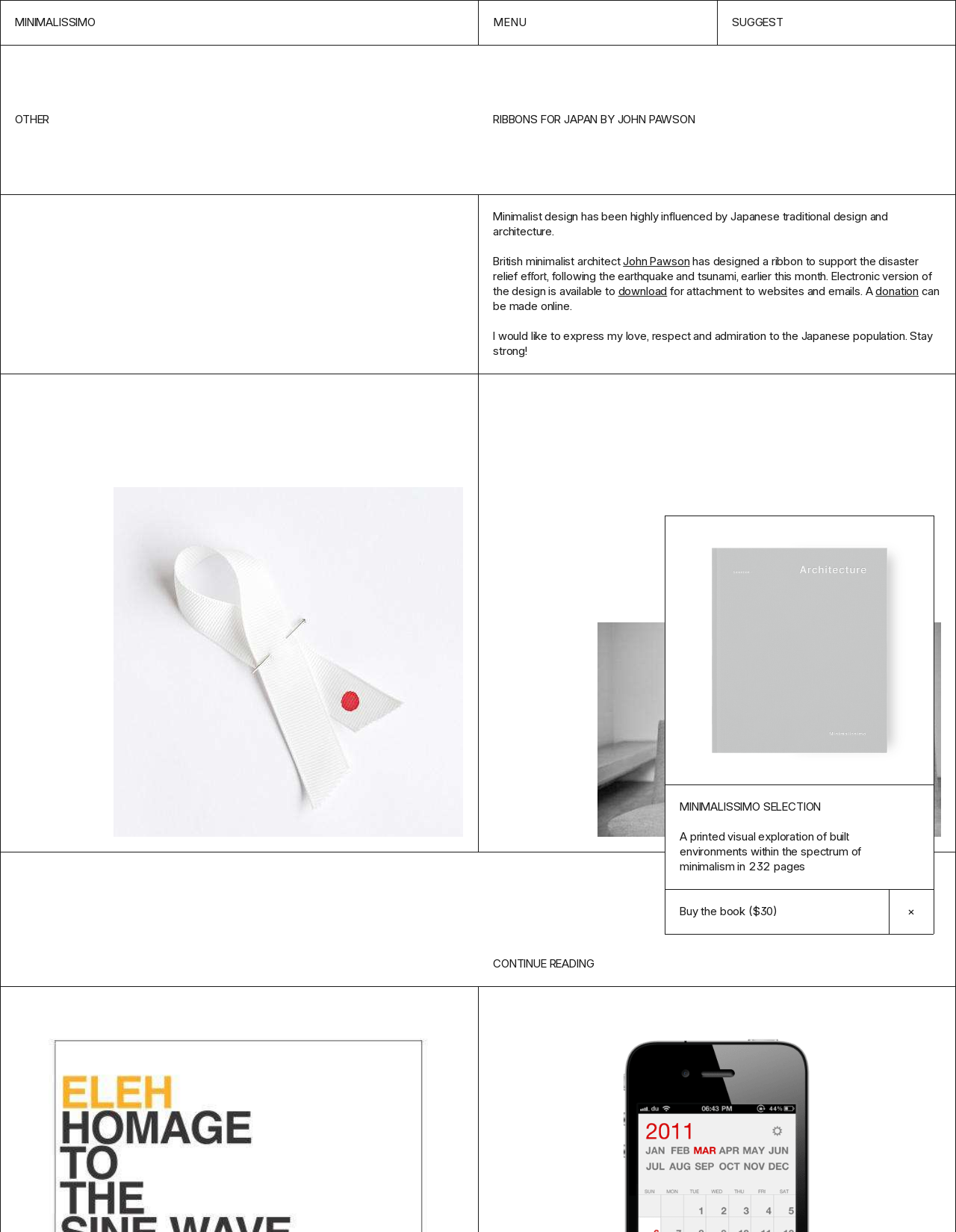Find the bounding box coordinates of the clickable region needed to perform the following instruction: "Read more about John Pawson". The coordinates should be provided as four float numbers between 0 and 1, i.e., [left, top, right, bottom].

[0.652, 0.206, 0.721, 0.218]